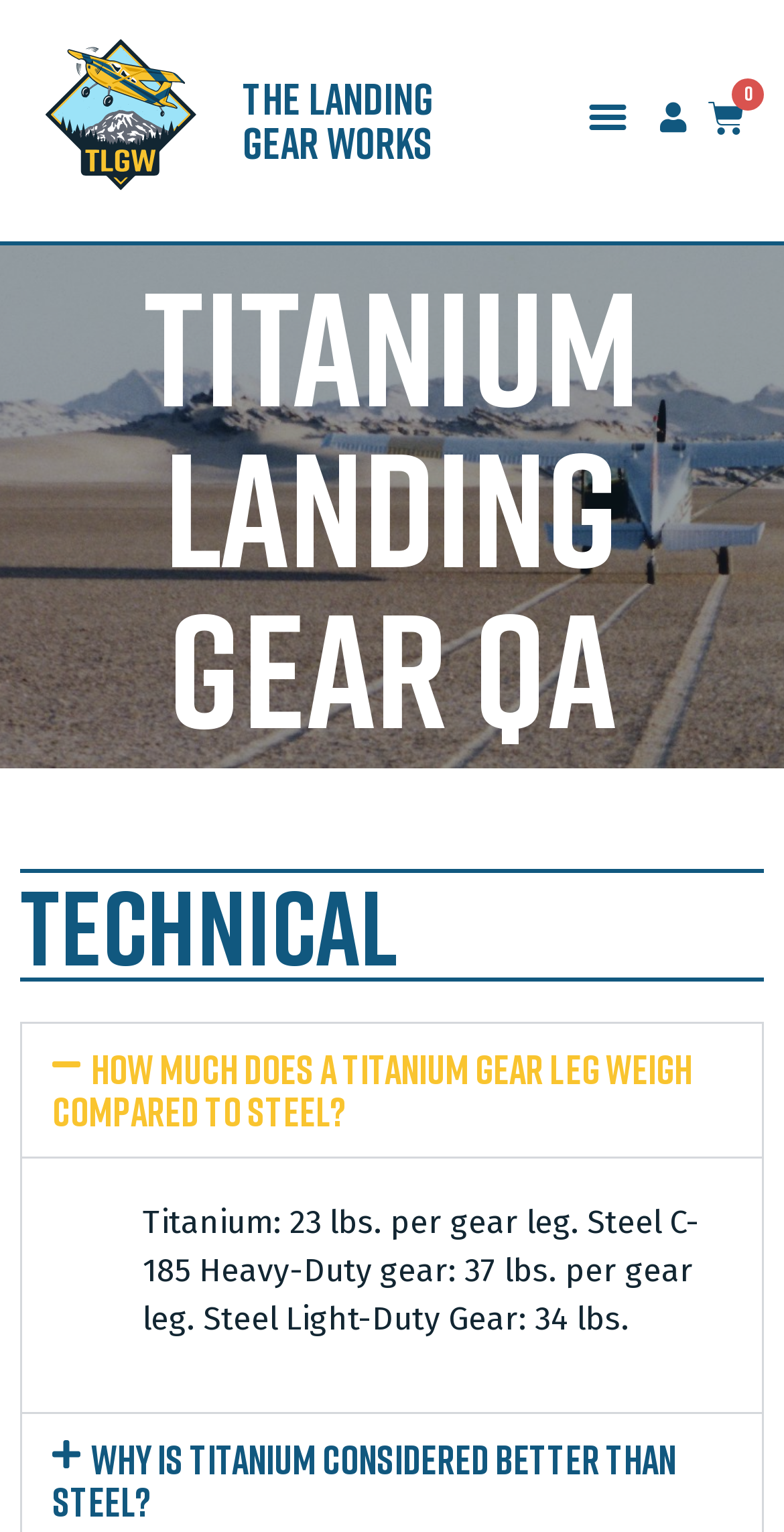Explain the contents of the webpage comprehensively.

The webpage is about Titanium Landing Gear QA, specifically discussing the benefits of Titanium over Steel in landing gear. At the top left corner, there is a logo of "The Landing Gear Works" accompanied by a link to the same. Next to it, there is a heading with the same text. On the top right corner, there is a menu toggle button and a cart icon with a count of 0 items.

Below the top section, there is a prominent heading "Titanium Landing Gear QA" that spans the entire width of the page. Underneath it, there is a smaller heading "technical" that is aligned to the left.

The main content of the page is divided into sections, with the first section being an expanded tab that asks "How much does a Titanium gear leg weigh compared to steel?" This section is located at the top left of the main content area and takes up about two-thirds of the page width. Inside this section, there is a brief answer to the question, stating that Titanium gear legs weigh 23 lbs, while Steel C-185 Heavy-Duty gear legs weigh 37 lbs, and Steel Light-Duty Gear legs weigh 34 lbs.

Below this section, there is another question "Why is Titanium considered better than Steel?" which is not fully expanded.